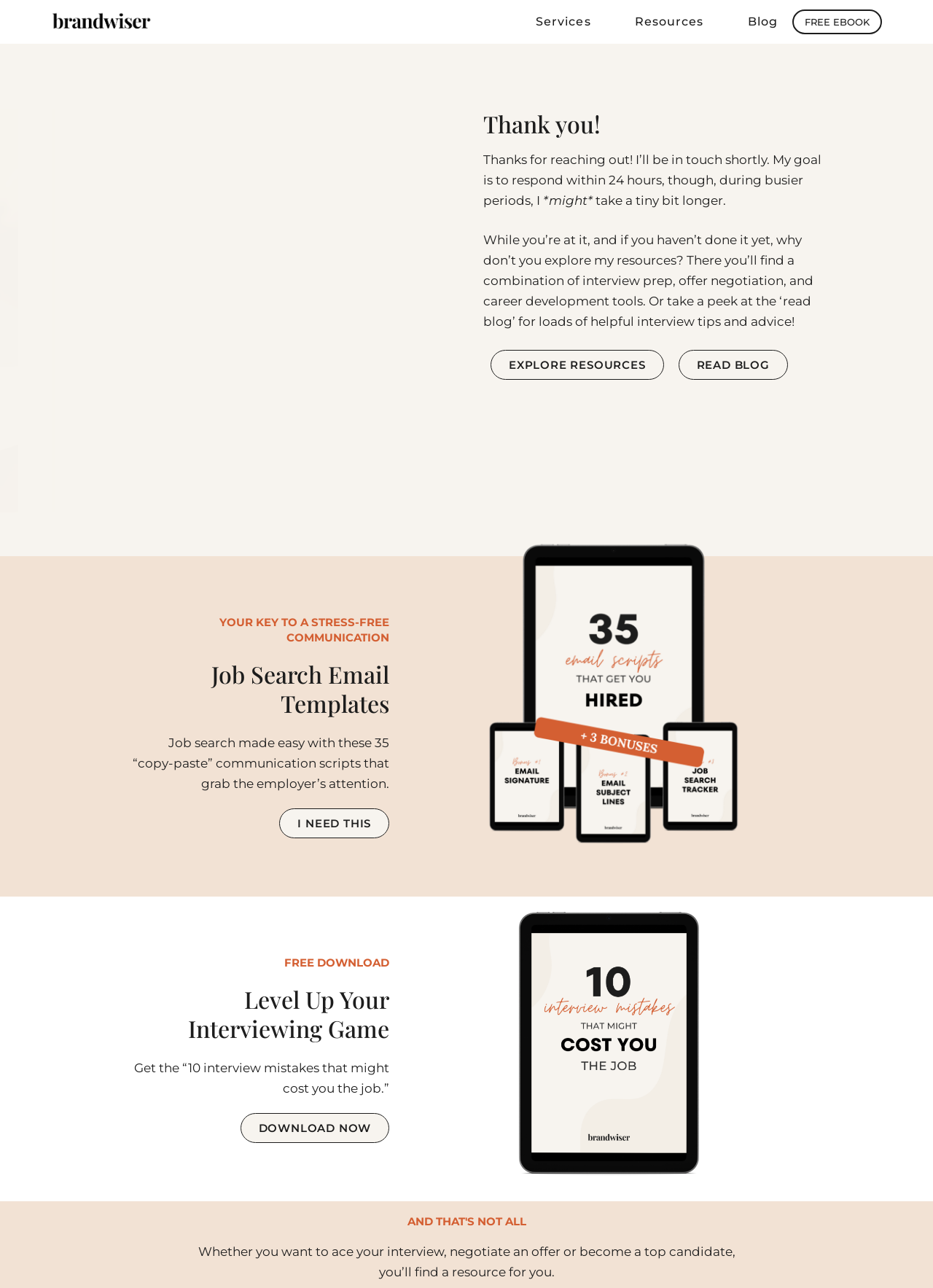Please locate the bounding box coordinates of the element's region that needs to be clicked to follow the instruction: "Explore the 'perl' tag". The bounding box coordinates should be provided as four float numbers between 0 and 1, i.e., [left, top, right, bottom].

None